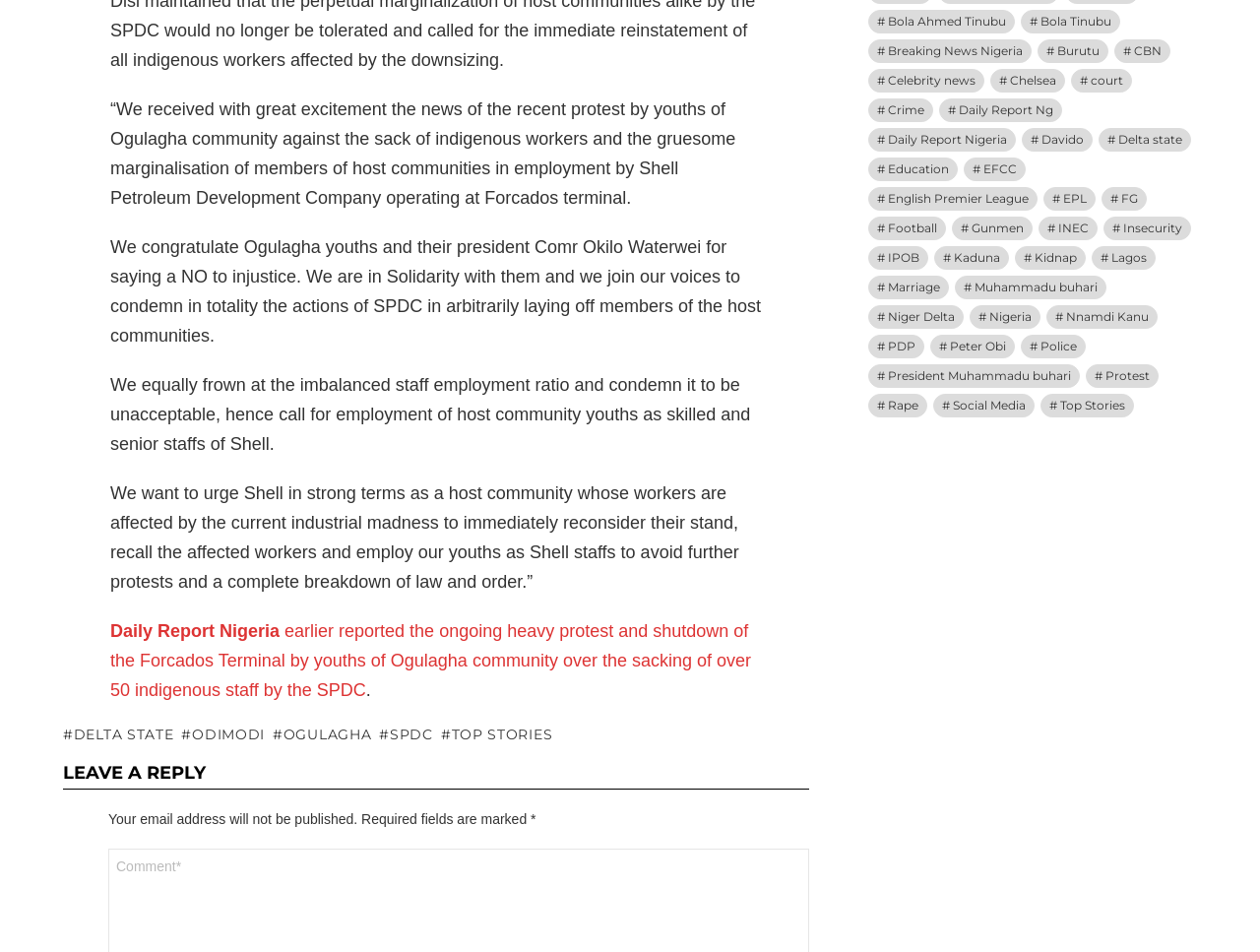Locate the bounding box coordinates of the element that needs to be clicked to carry out the instruction: "Click on 'Daily Report Nigeria'". The coordinates should be given as four float numbers ranging from 0 to 1, i.e., [left, top, right, bottom].

[0.088, 0.653, 0.222, 0.673]